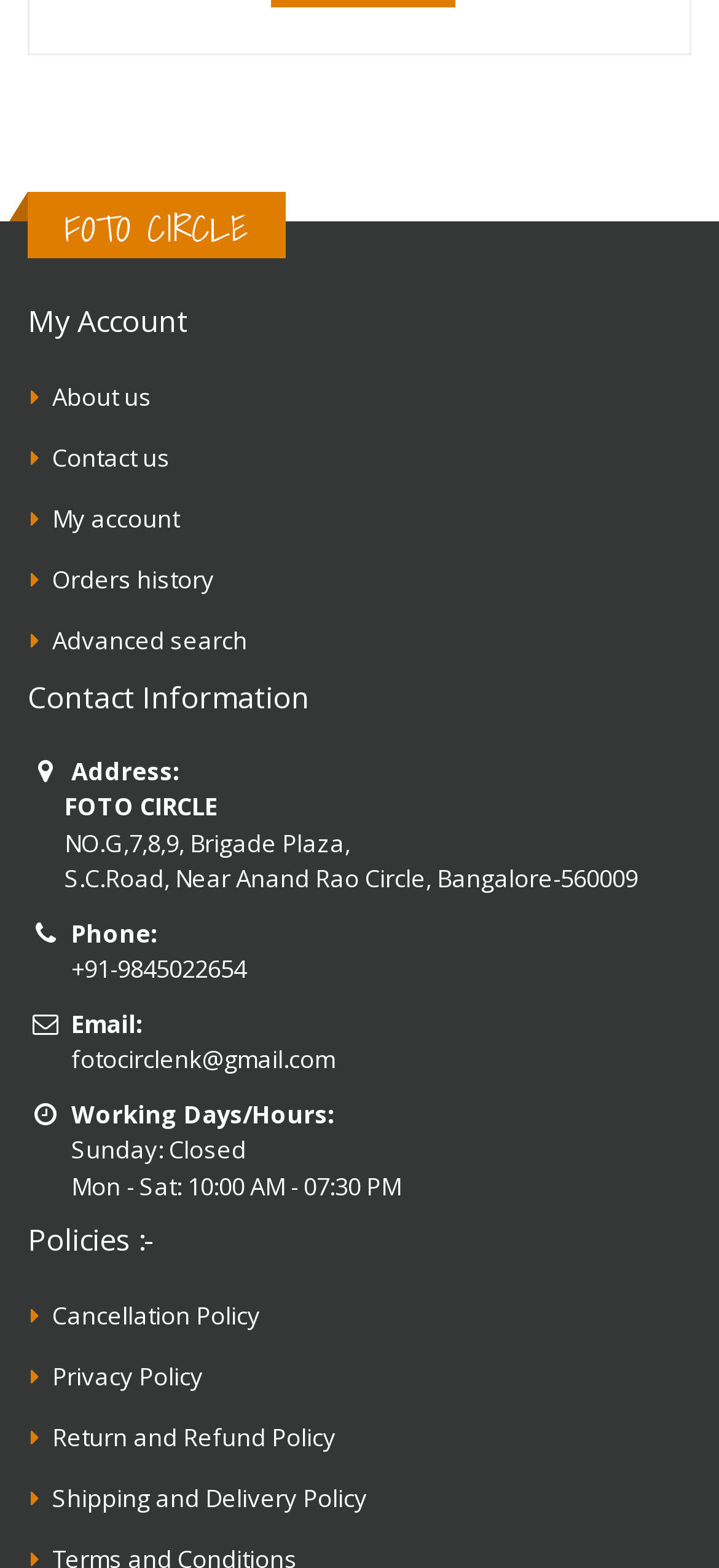Based on the element description: "Shipping and Delivery Policy", identify the UI element and provide its bounding box coordinates. Use four float numbers between 0 and 1, [left, top, right, bottom].

[0.072, 0.945, 0.511, 0.966]